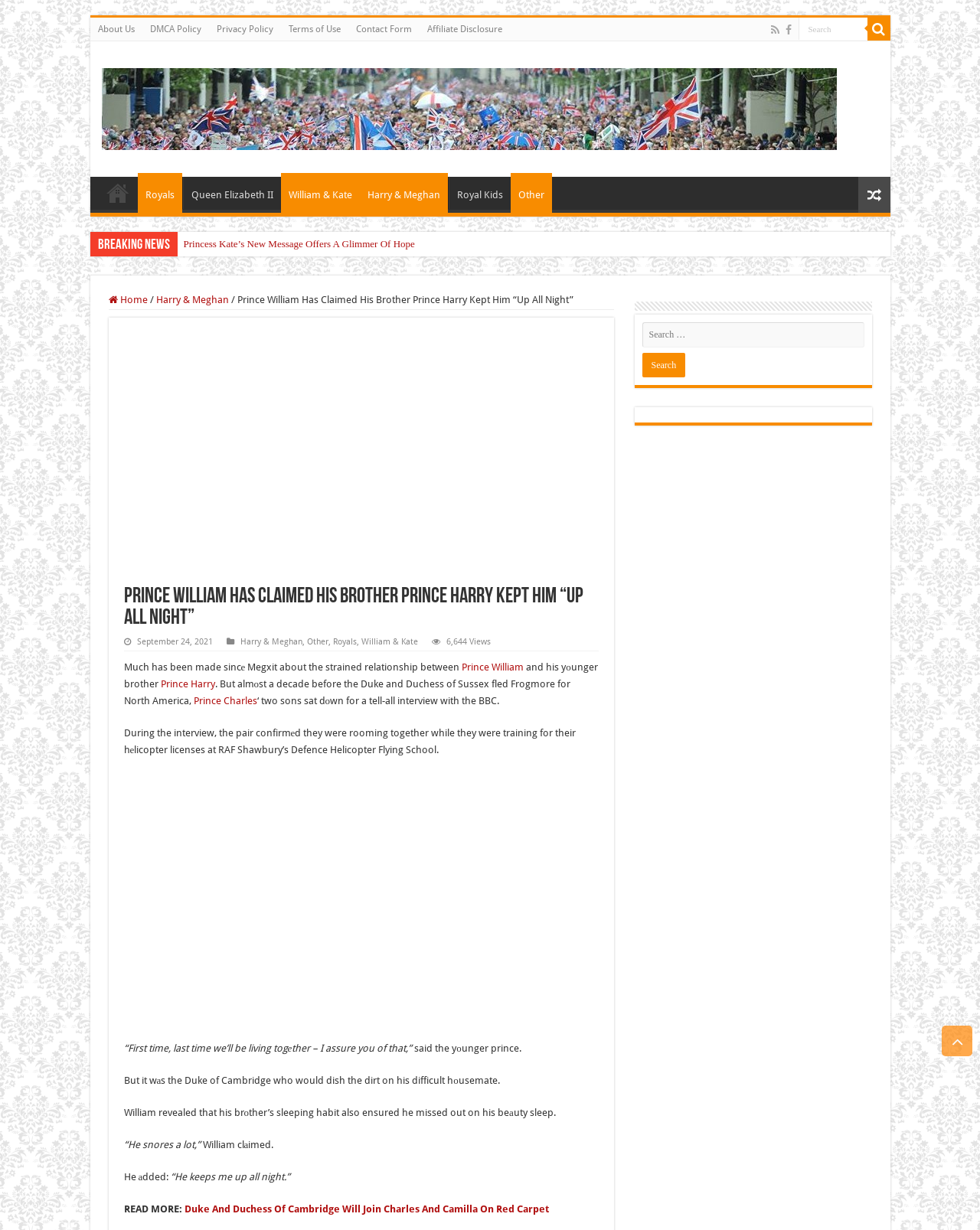From the webpage screenshot, predict the bounding box coordinates (top-left x, top-left y, bottom-right x, bottom-right y) for the UI element described here: input value="Search" name="s" title="Search" value="Search"

[0.814, 0.014, 0.885, 0.032]